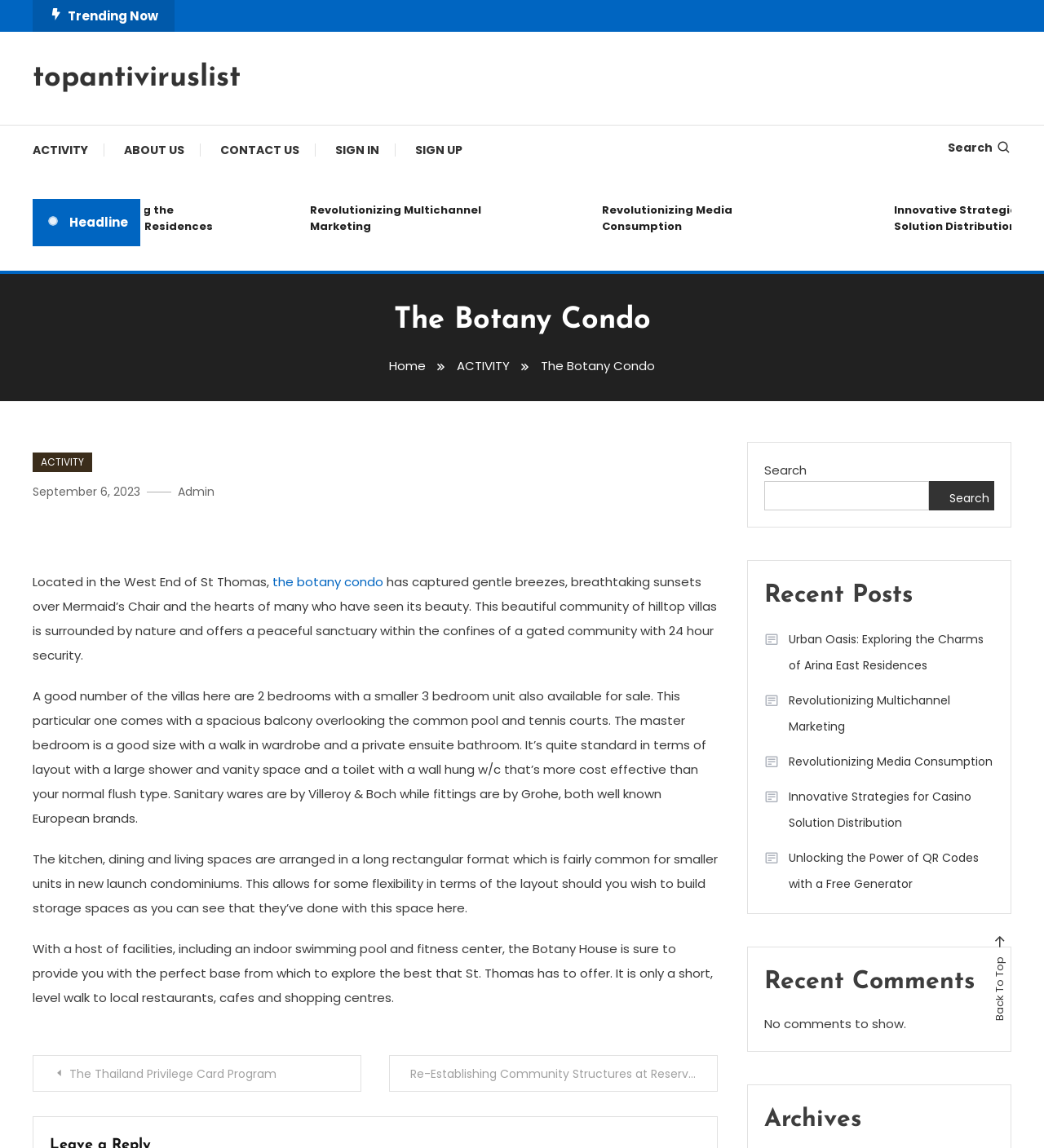Determine the bounding box coordinates for the clickable element to execute this instruction: "Go back to top". Provide the coordinates as four float numbers between 0 and 1, i.e., [left, top, right, bottom].

[0.95, 0.833, 0.965, 0.889]